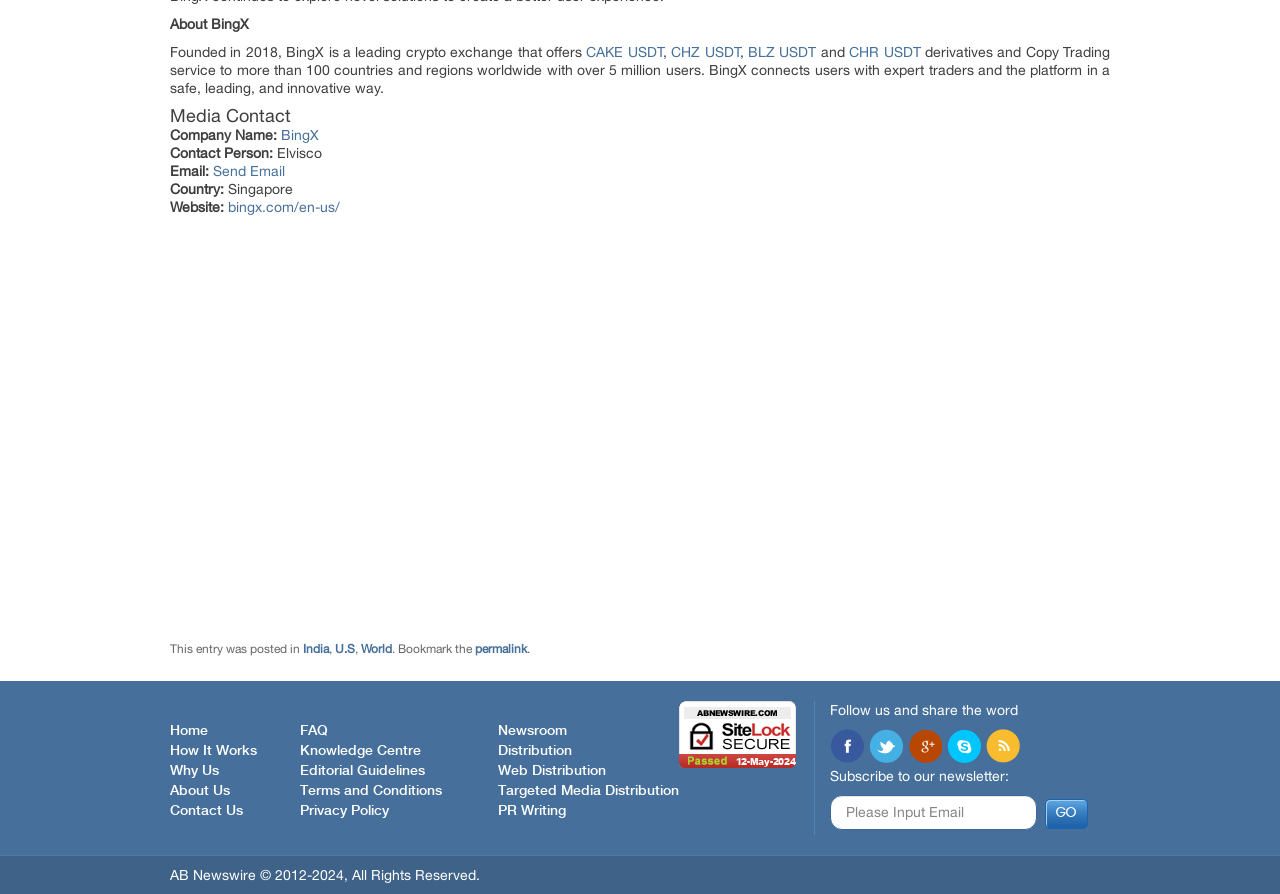Given the element description, predict the bounding box coordinates in the format (top-left x, top-left y, bottom-right x, bottom-right y). Make sure all values are between 0 and 1. Here is the element description: About Us

[0.133, 0.877, 0.18, 0.893]